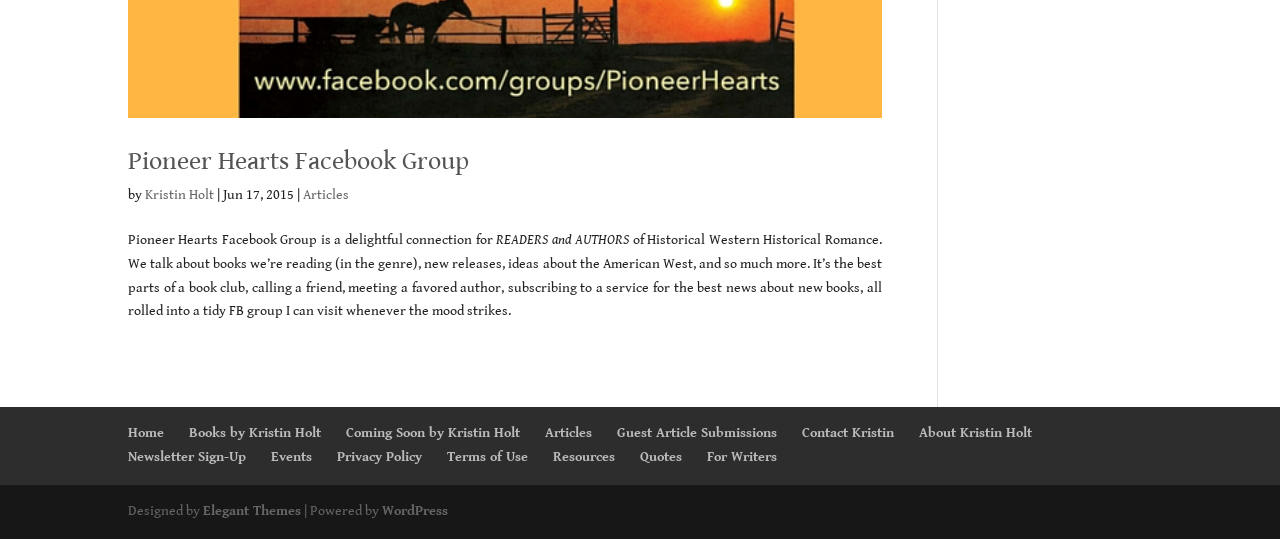What is the platform used to power the website?
Refer to the image and answer the question using a single word or phrase.

WordPress